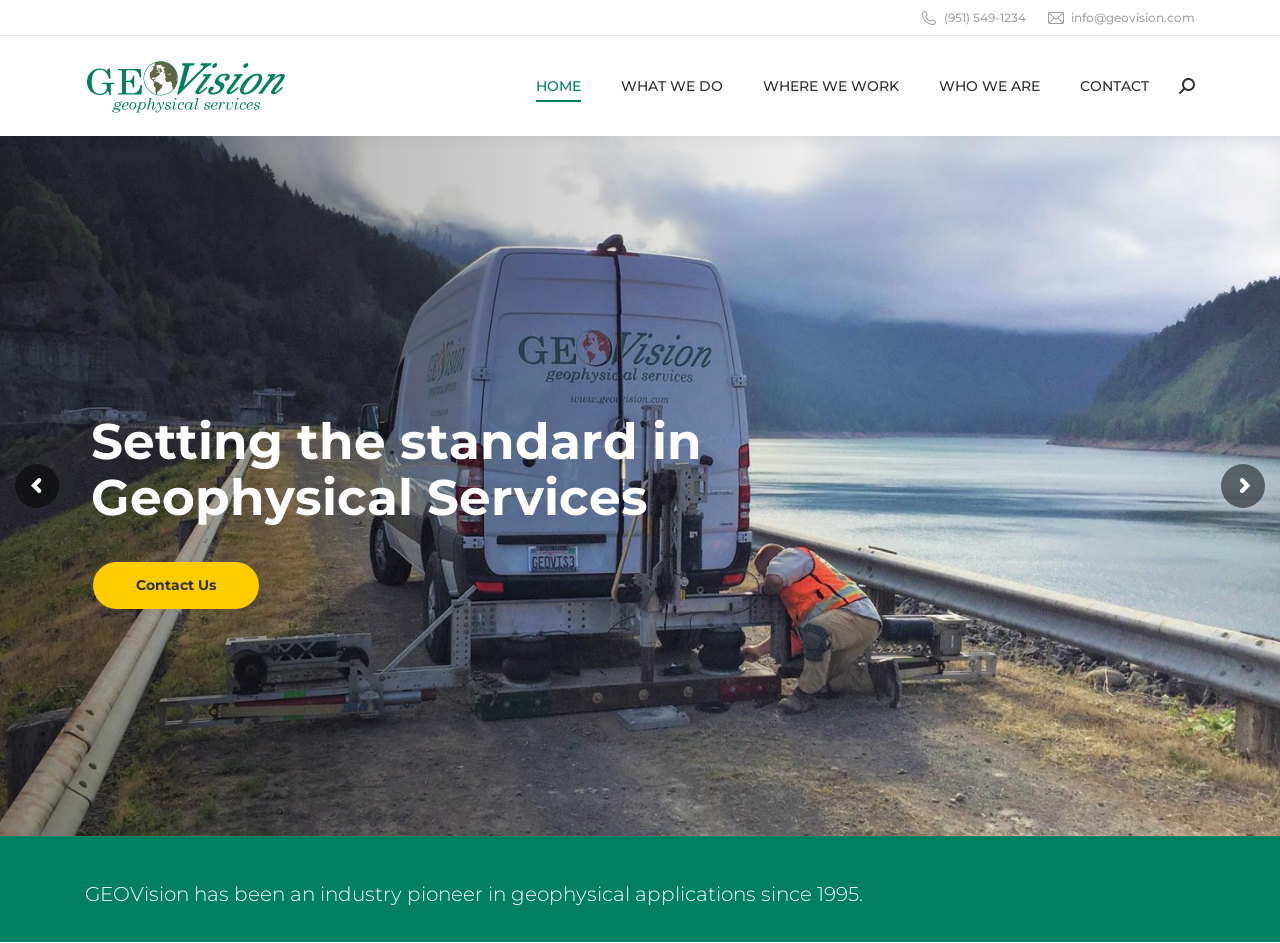Please specify the bounding box coordinates of the region to click in order to perform the following instruction: "contact us".

[0.844, 0.049, 0.898, 0.134]